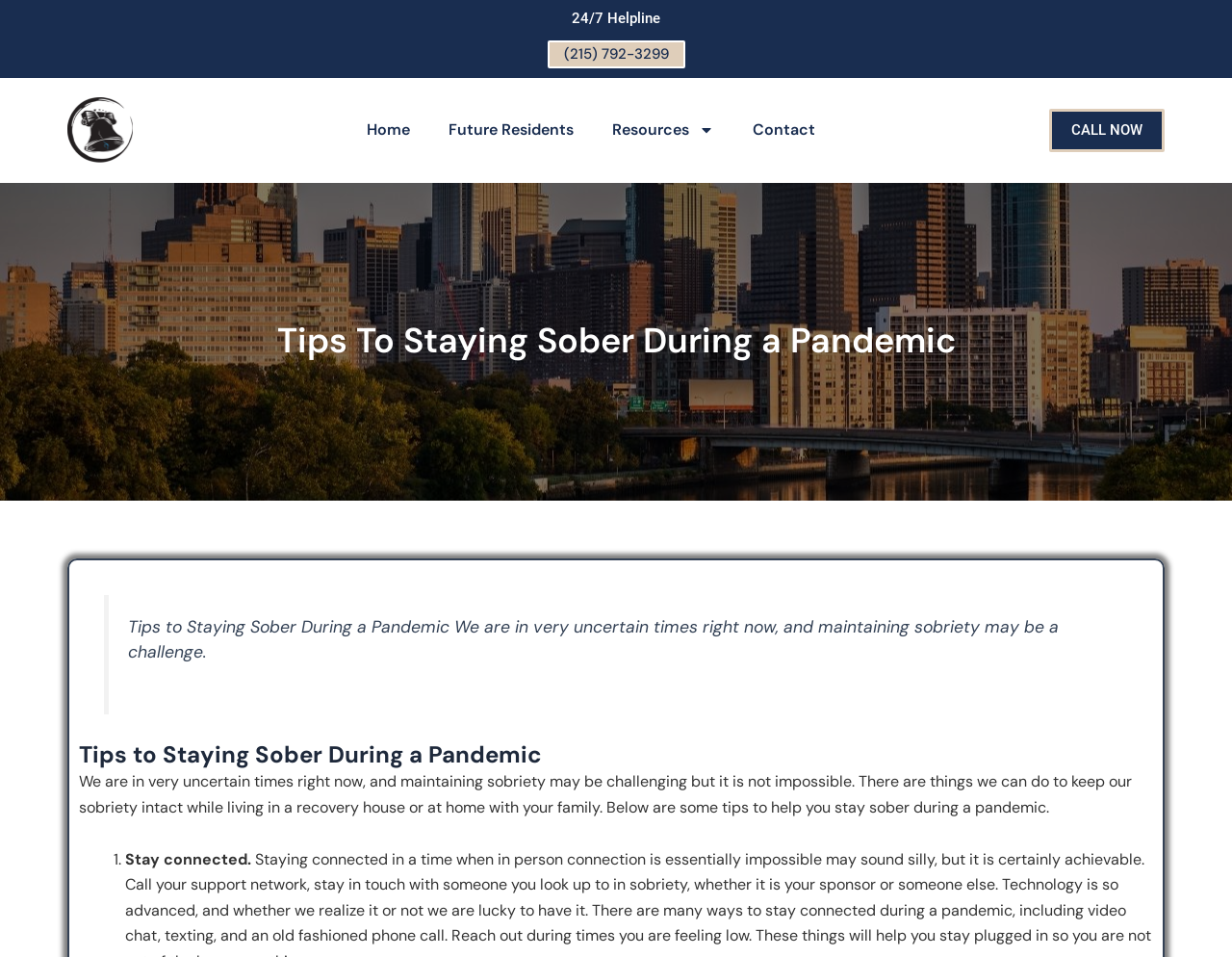Locate the headline of the webpage and generate its content.

Tips To Staying Sober During a Pandemic